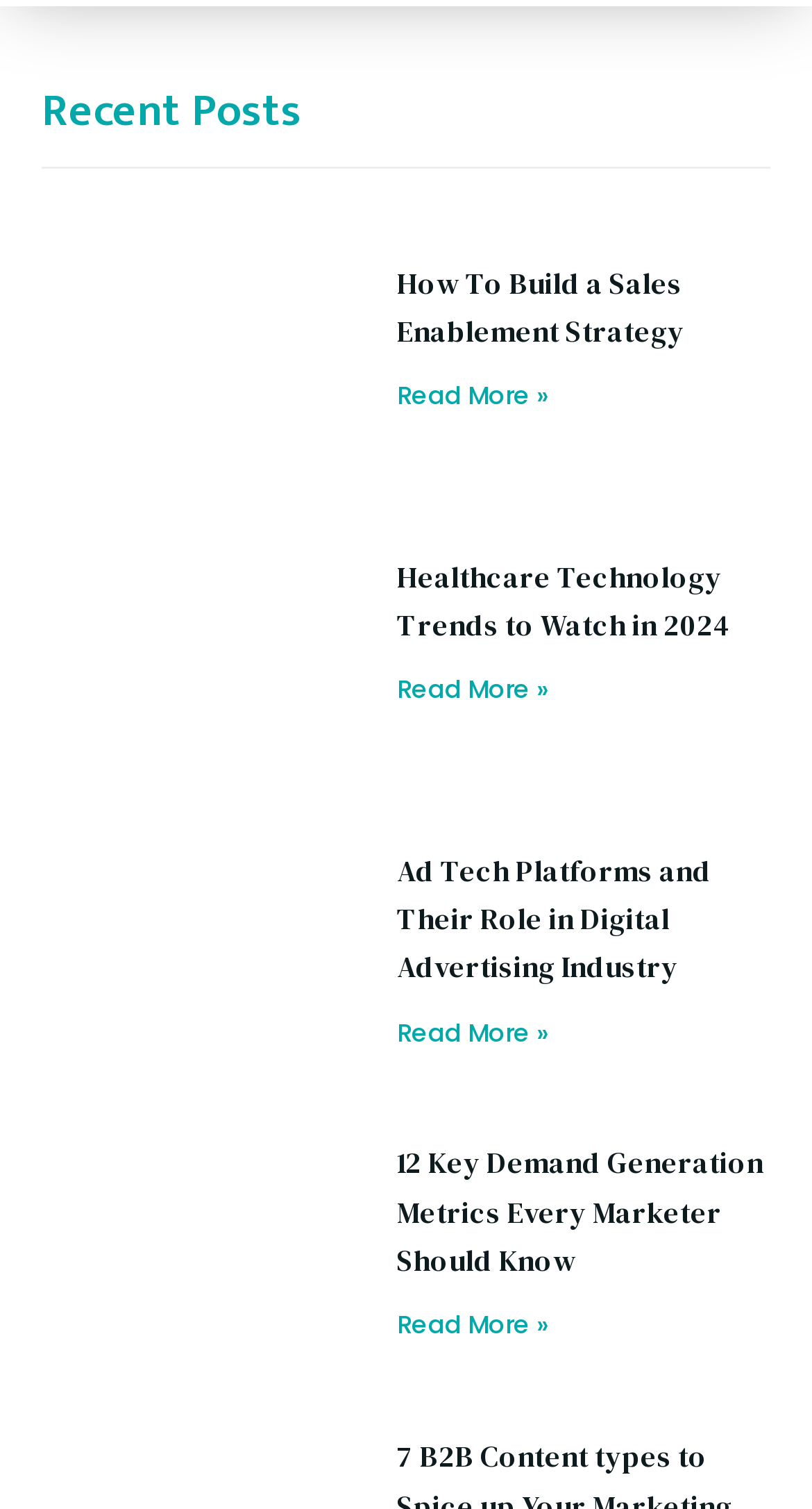Determine the bounding box coordinates of the region I should click to achieve the following instruction: "Read about sales enablement strategy". Ensure the bounding box coordinates are four float numbers between 0 and 1, i.e., [left, top, right, bottom].

[0.051, 0.172, 0.455, 0.358]